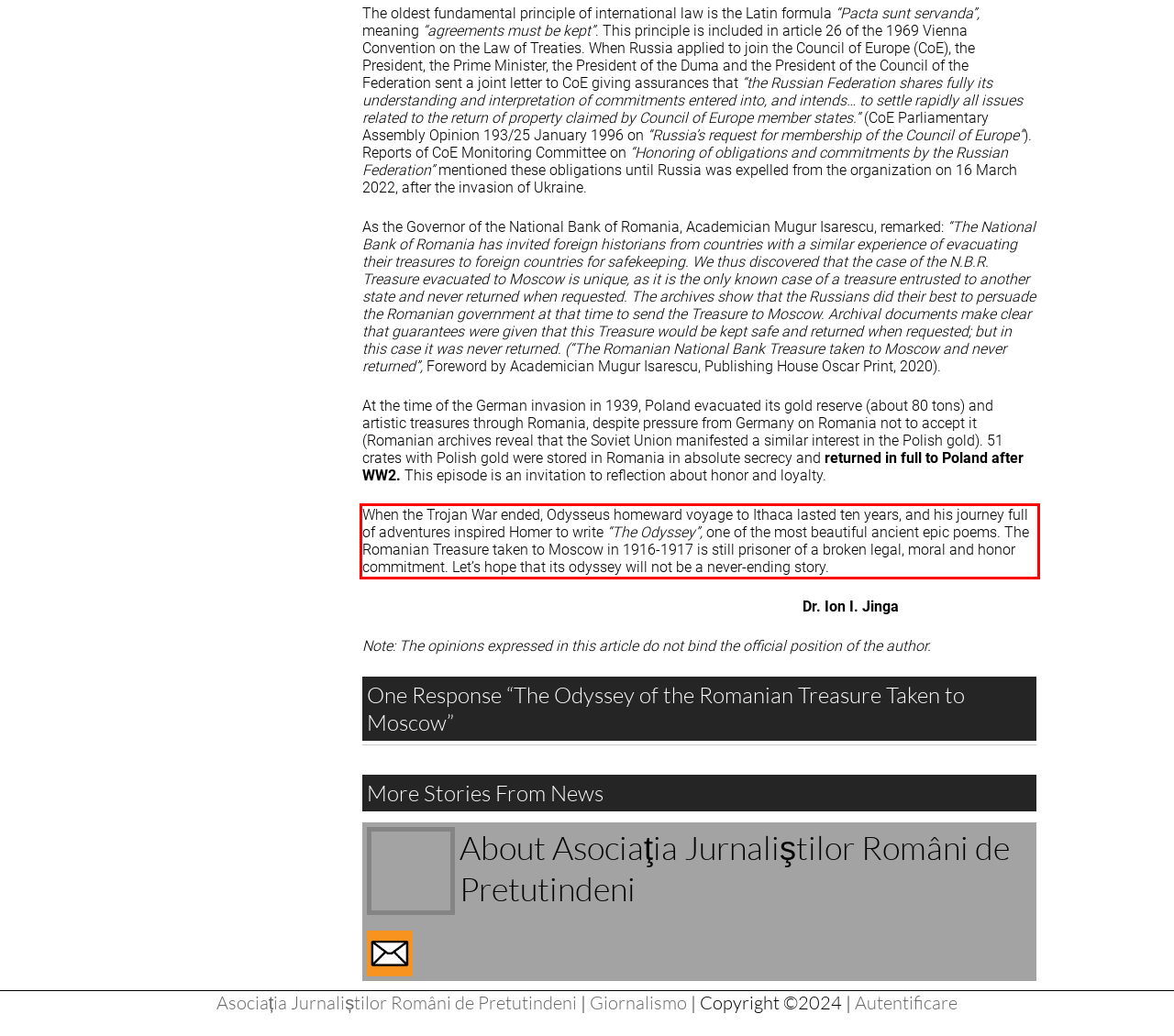You are provided with a screenshot of a webpage that includes a red bounding box. Extract and generate the text content found within the red bounding box.

When the Trojan War ended, Odysseus homeward voyage to Ithaca lasted ten years, and his journey full of adventures inspired Homer to write “The Odyssey”, one of the most beautiful ancient epic poems. The Romanian Treasure taken to Moscow in 1916-1917 is still prisoner of a broken legal, moral and honor commitment. Let’s hope that its odyssey will not be a never-ending story.